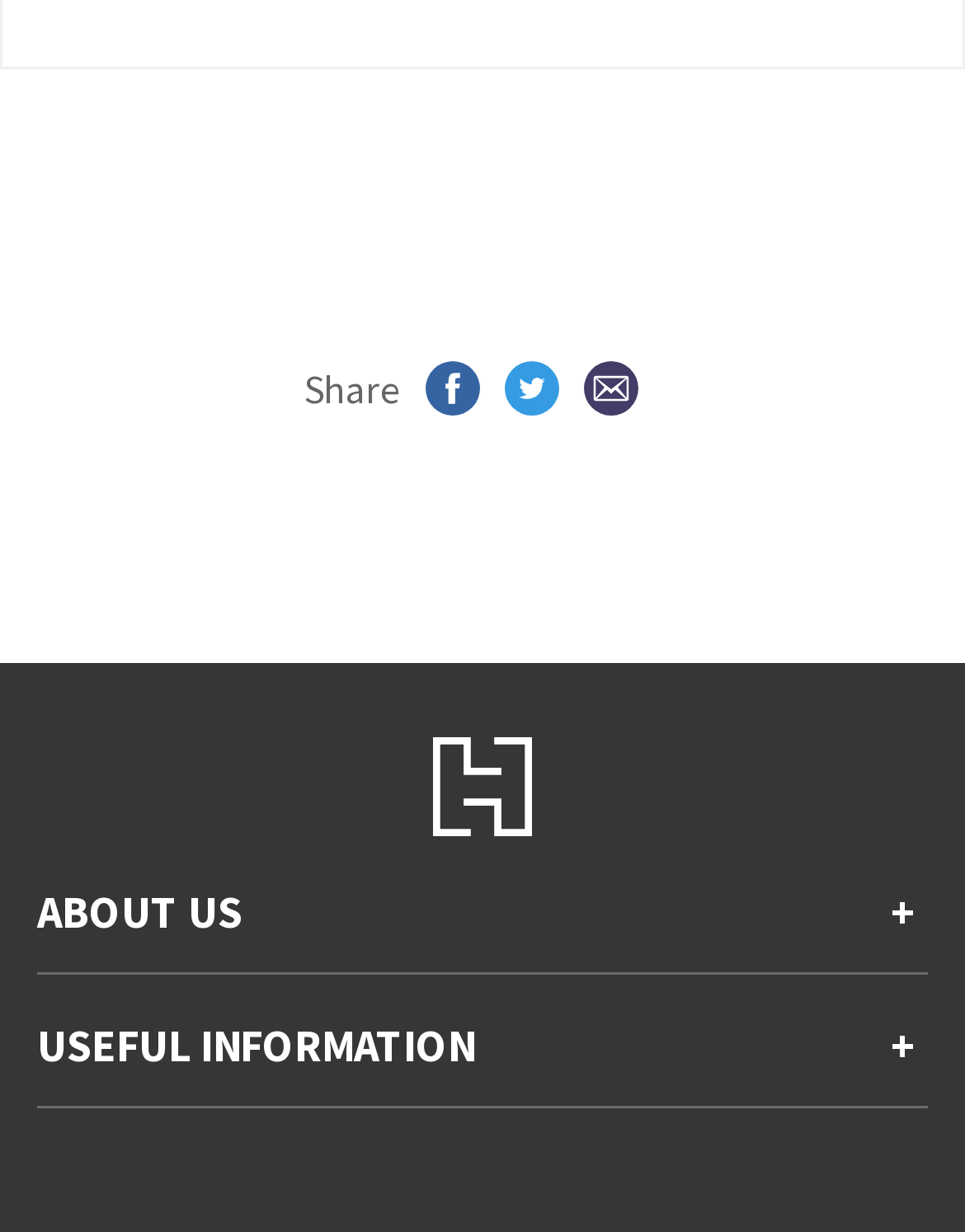Determine the bounding box coordinates of the clickable region to carry out the instruction: "Share on Facebook".

[0.44, 0.293, 0.496, 0.338]